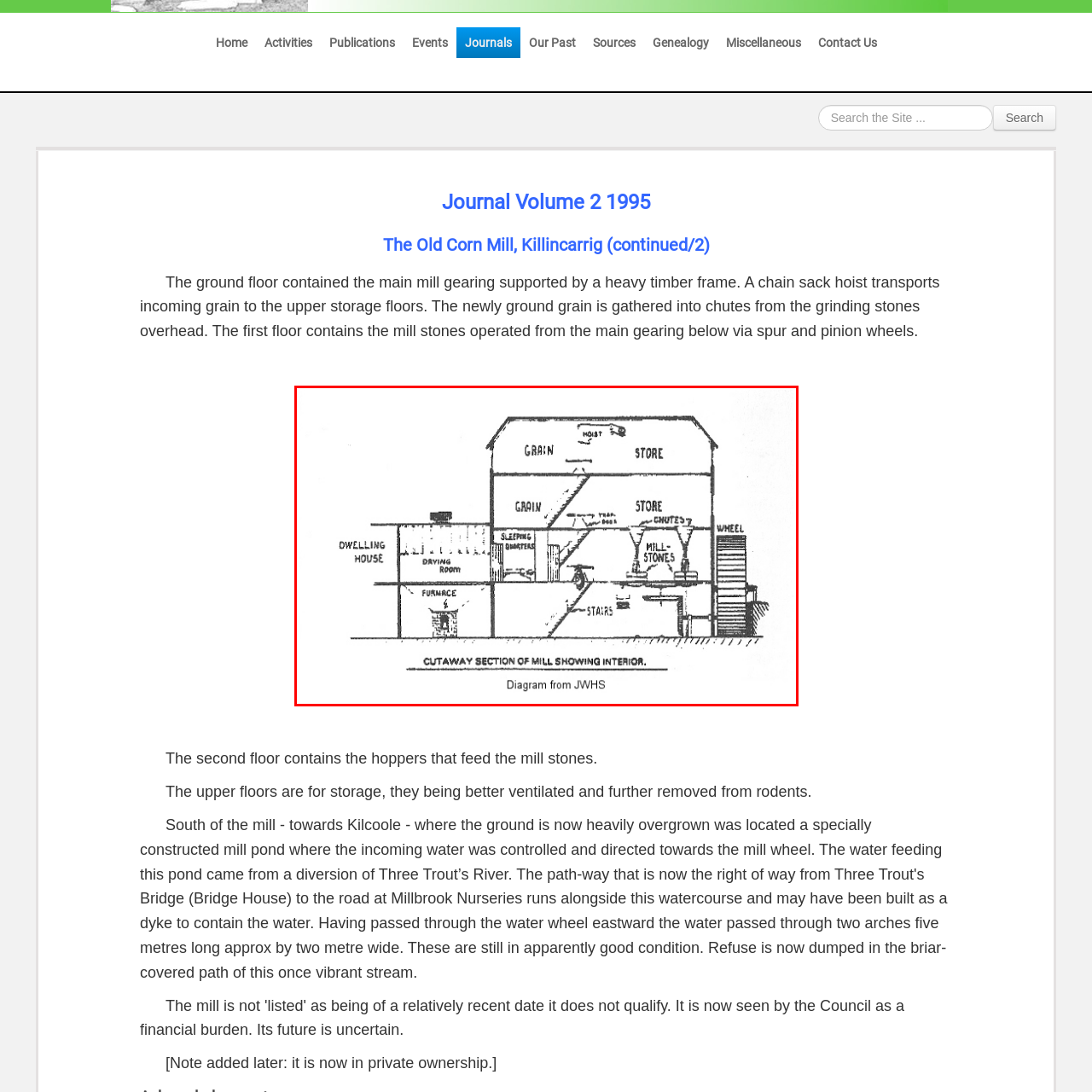Please review the image enclosed by the red bounding box and give a detailed answer to the following question, utilizing the information from the visual: Where does the grinding process occur?

According to the diagram, the grinding process occurs at the 'MILL-STONES', which is a specific section of the mill where the grain is processed.